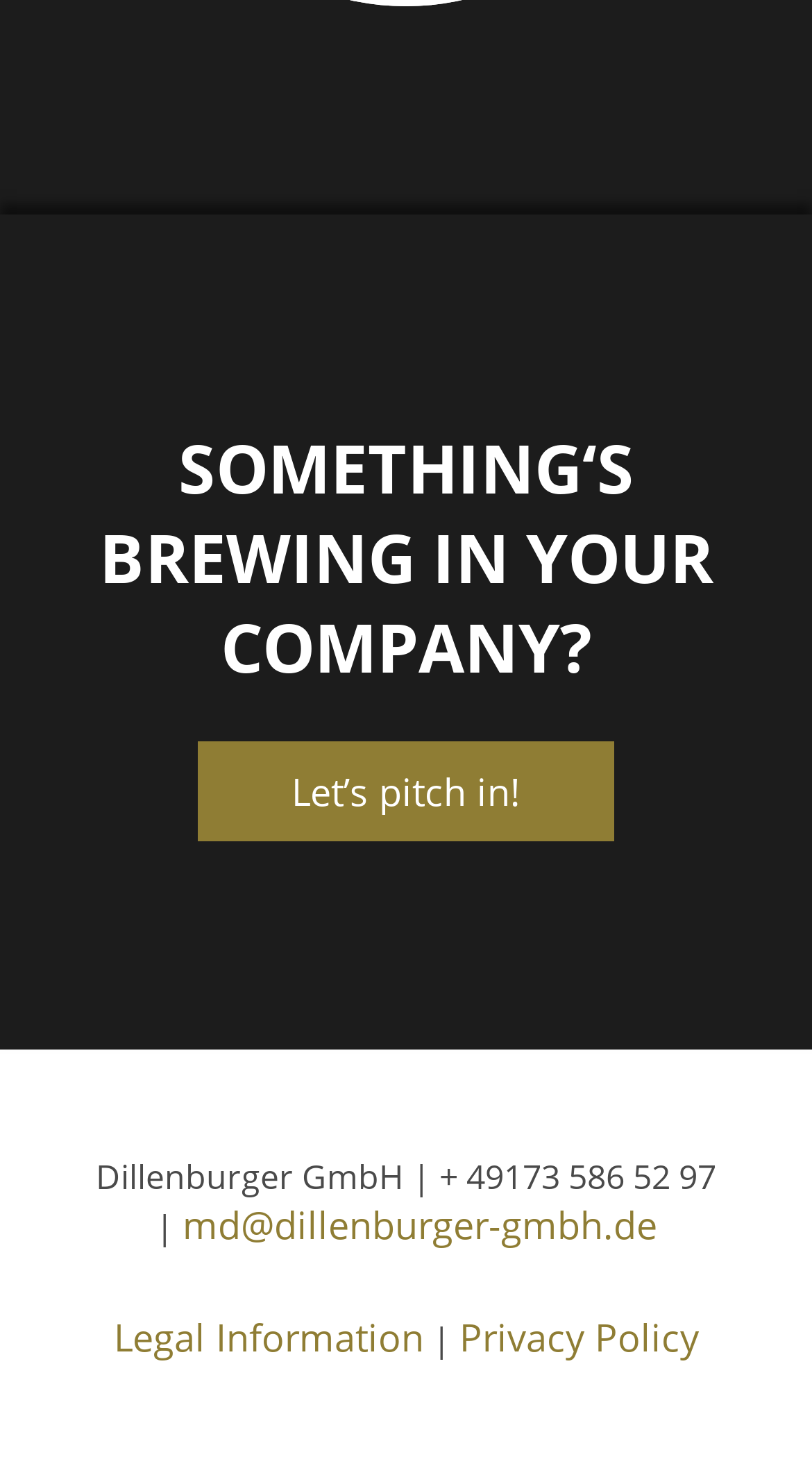What is the email address of the company?
Refer to the image and provide a detailed answer to the question.

The email address of the company can be found at the bottom of the webpage, in the contact information section, where it is written as a link 'md@dillenburger-gmbh.de'.